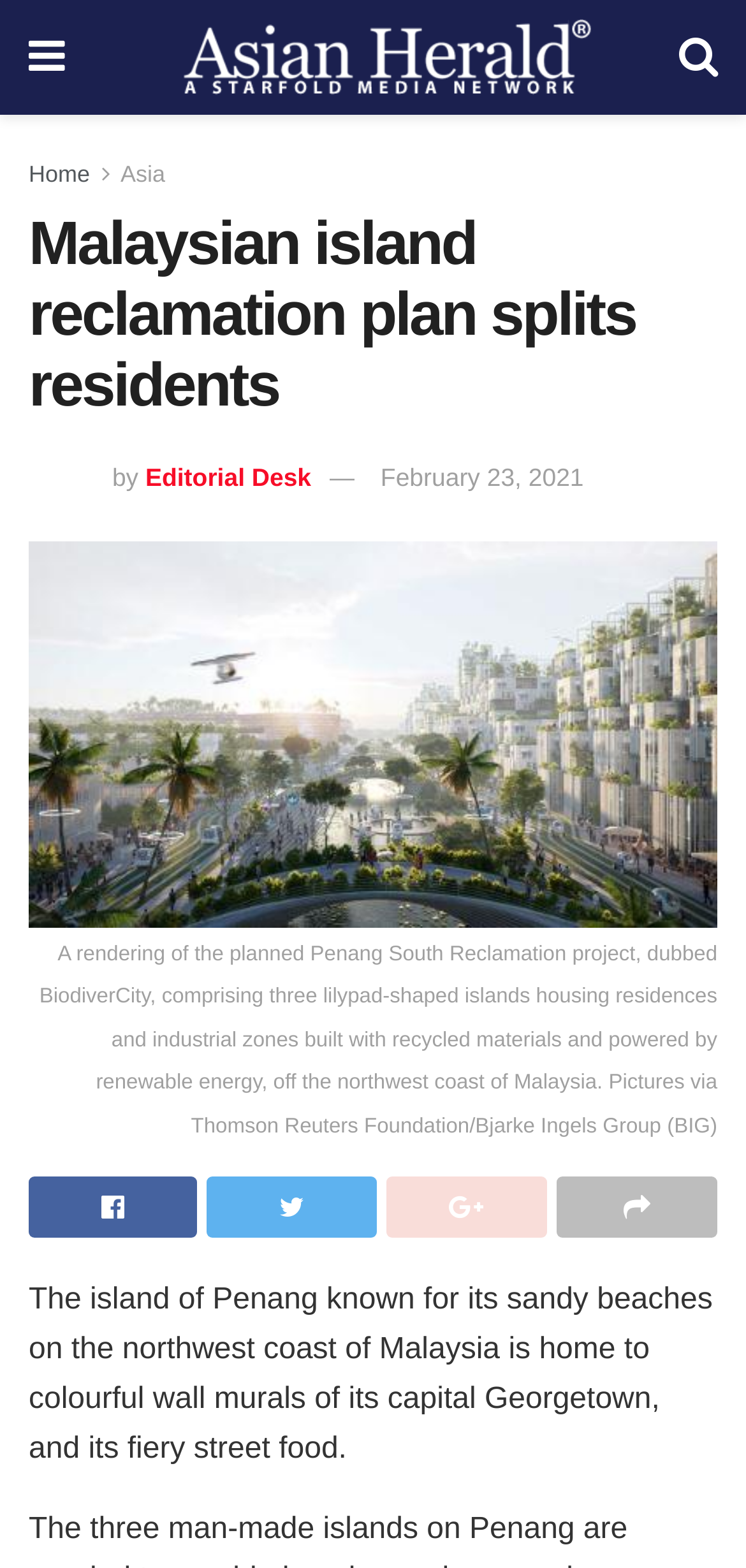Indicate the bounding box coordinates of the element that must be clicked to execute the instruction: "Go to page 7". The coordinates should be given as four float numbers between 0 and 1, i.e., [left, top, right, bottom].

None